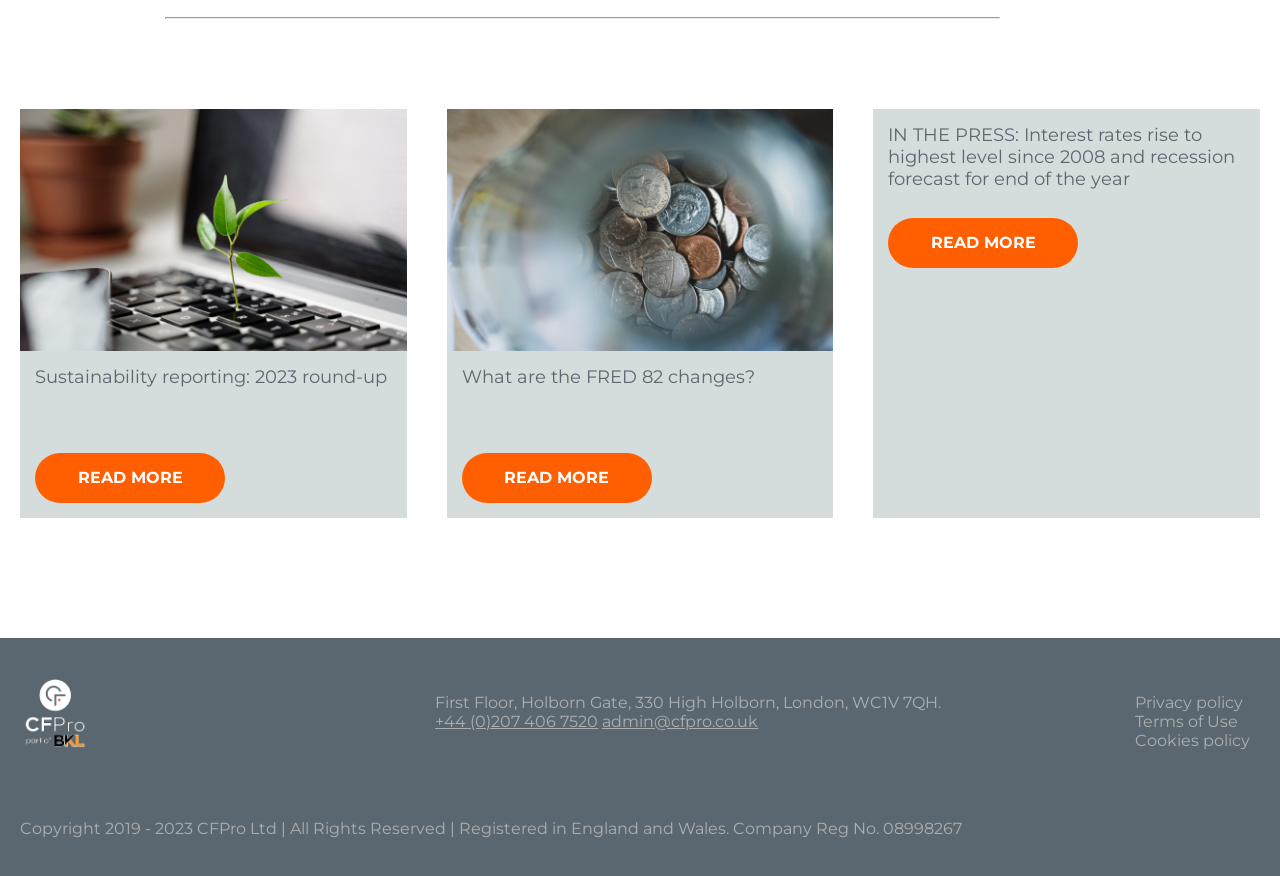What is the phone number of the company?
Using the details from the image, give an elaborate explanation to answer the question.

I found the phone number '+44 (0)207 406 7520' in the footer section of the webpage, which is located next to the company address and email.